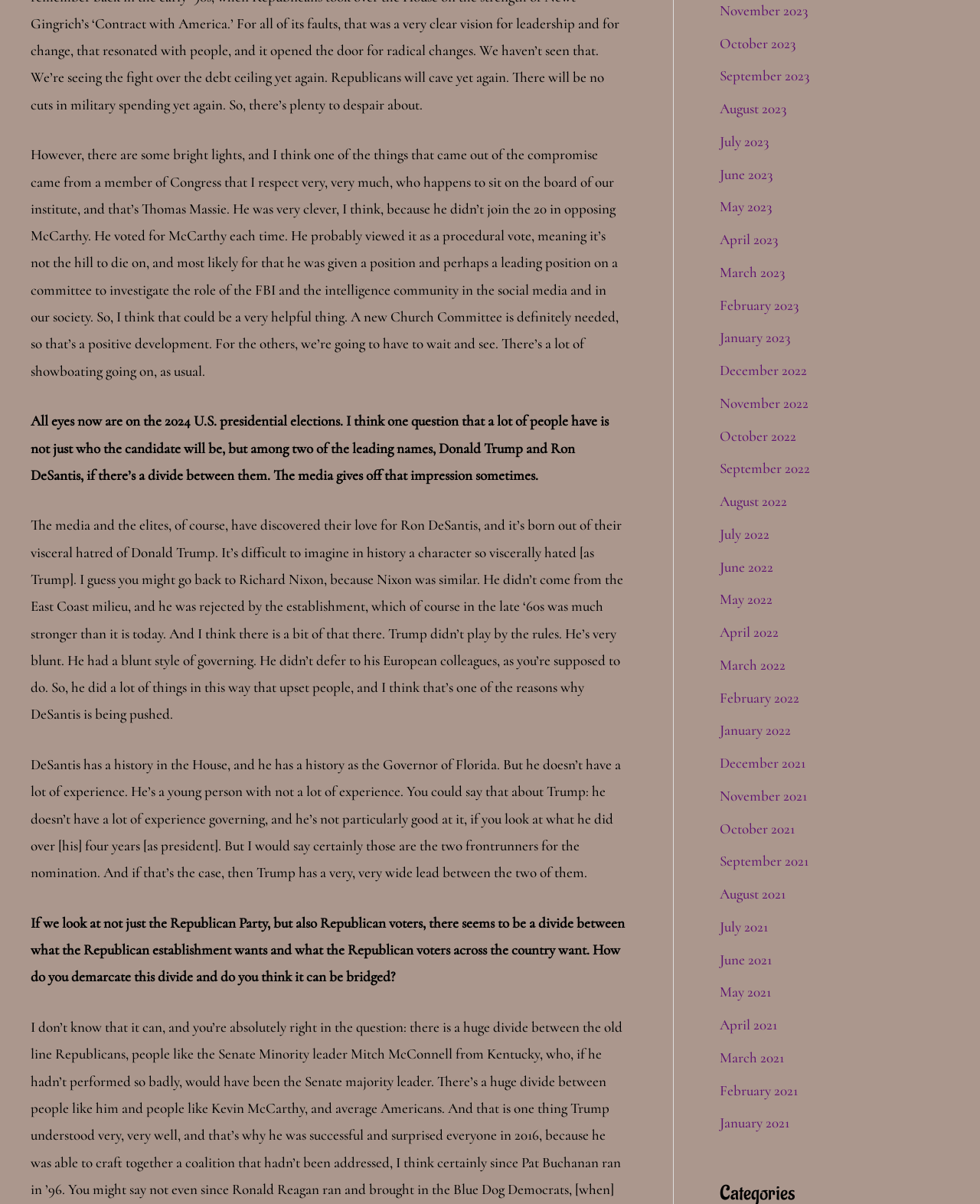Could you highlight the region that needs to be clicked to execute the instruction: "Click on July 2023"?

[0.734, 0.11, 0.784, 0.125]